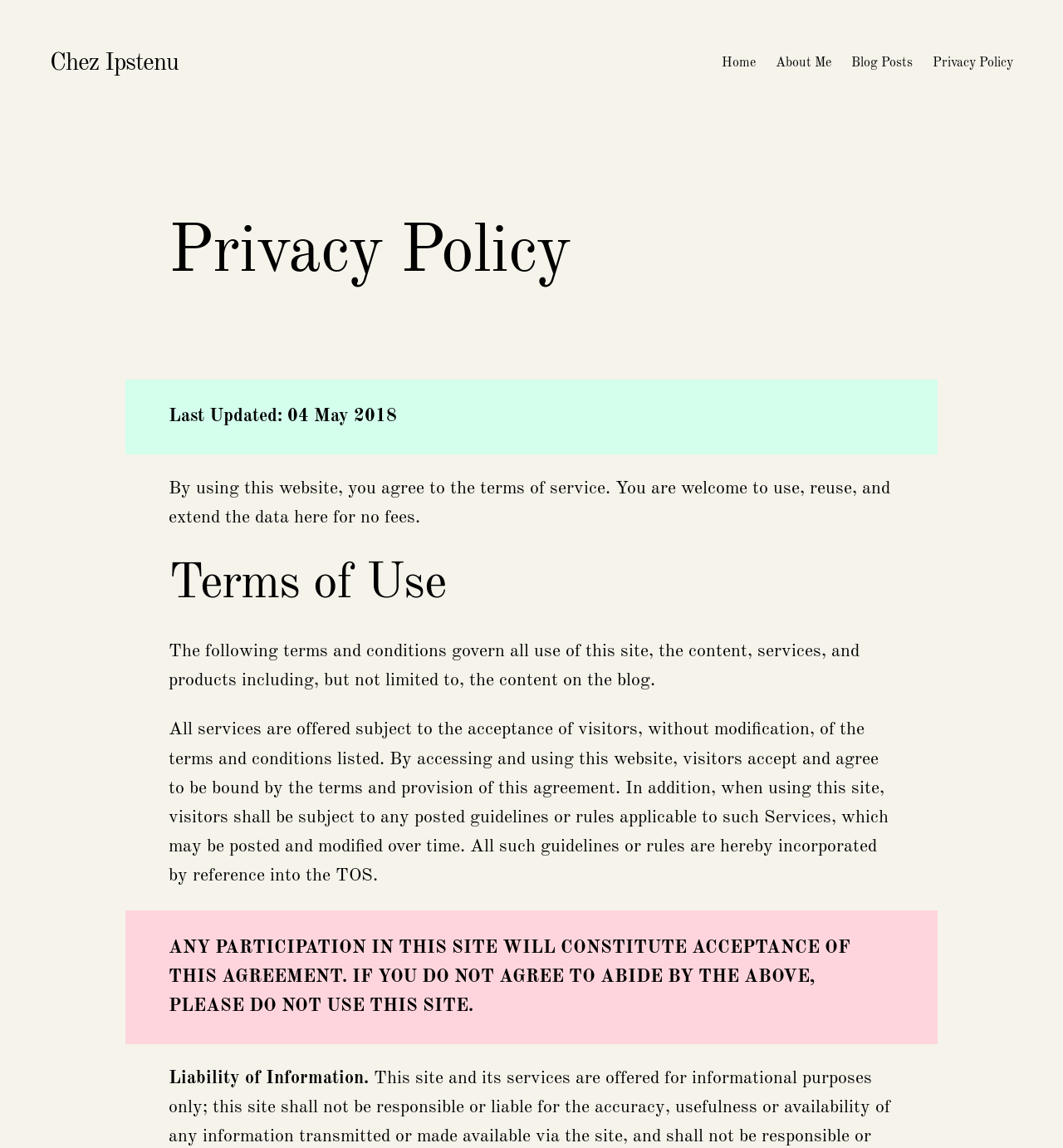Please respond in a single word or phrase: 
What is the condition for using this website?

Acceptance of terms of service